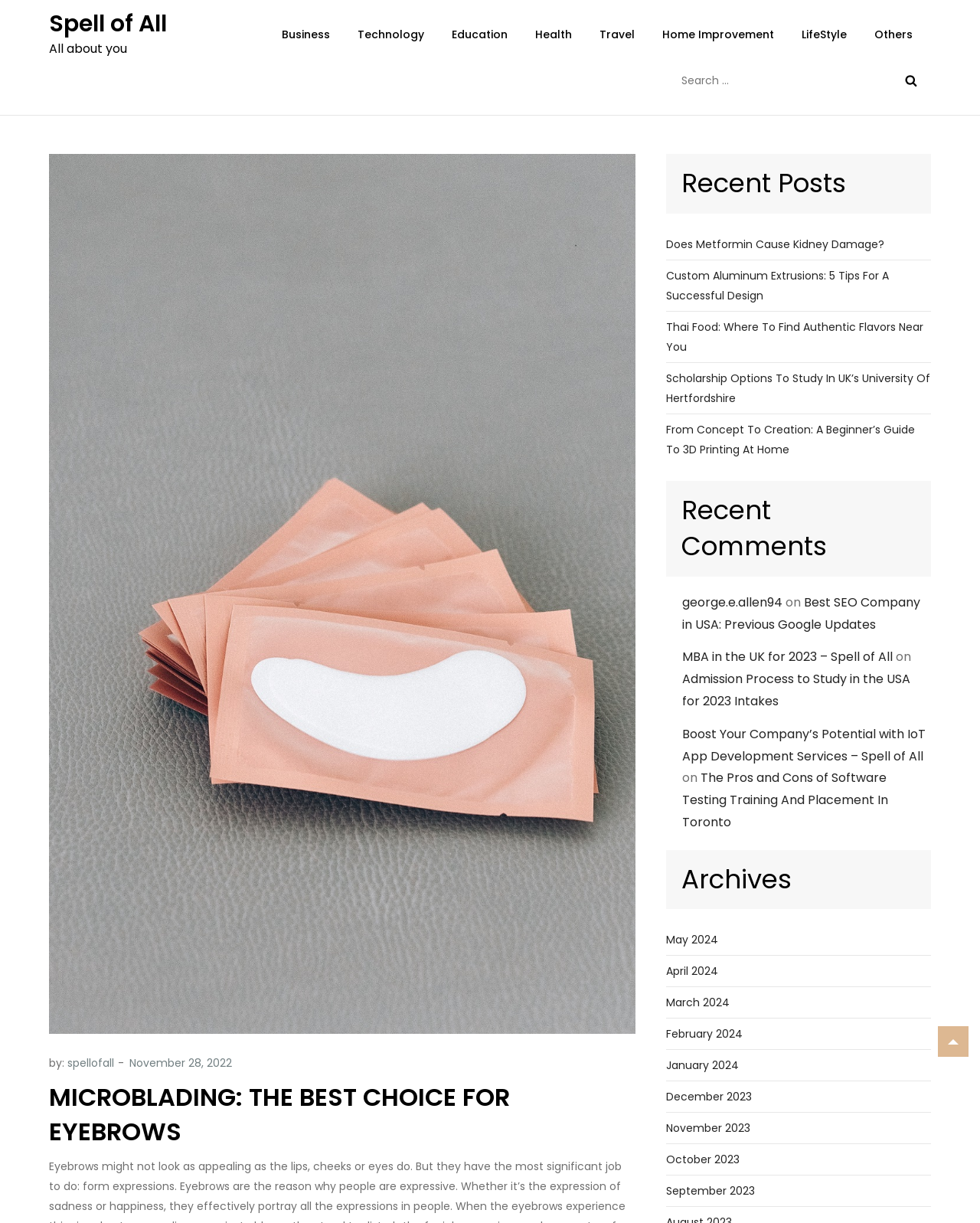Determine the bounding box coordinates of the element's region needed to click to follow the instruction: "Read the article about Metformin". Provide these coordinates as four float numbers between 0 and 1, formatted as [left, top, right, bottom].

[0.68, 0.191, 0.903, 0.208]